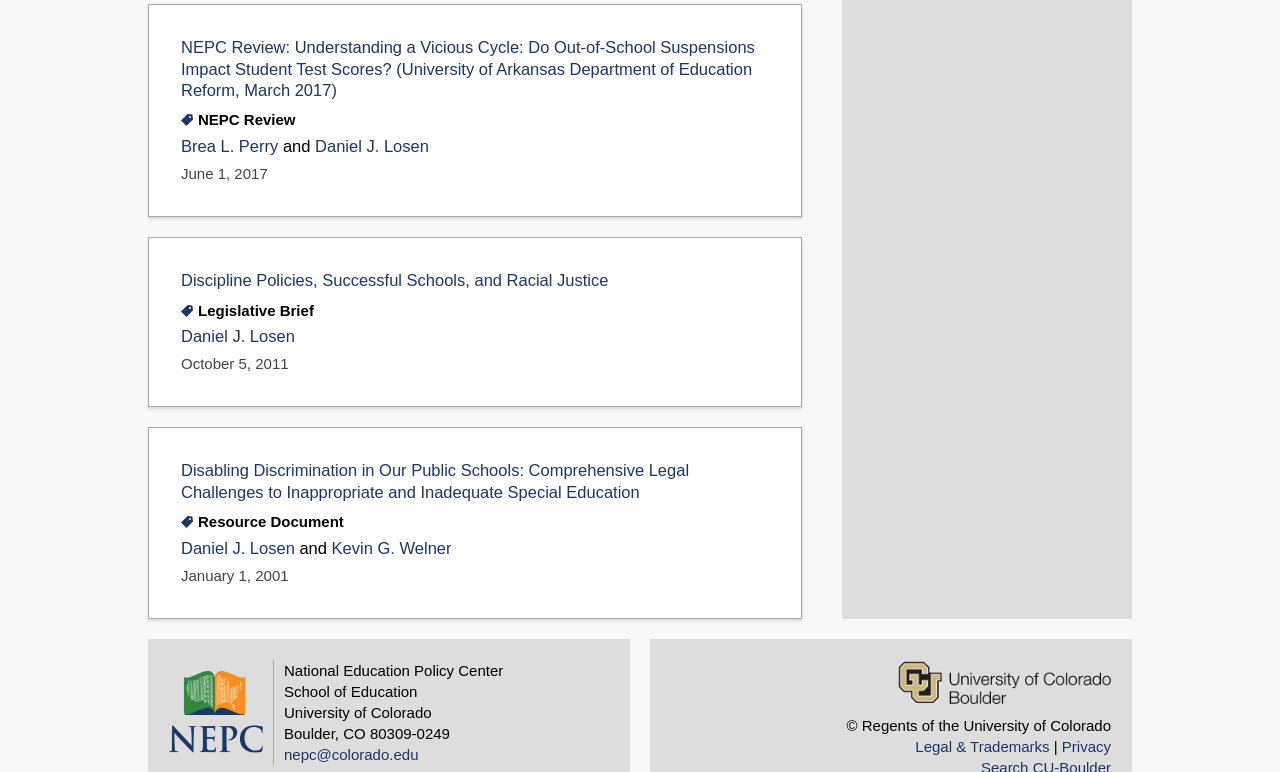Please identify the bounding box coordinates of the element I need to click to follow this instruction: "Contact the National Education Policy Center via email".

[0.222, 0.966, 0.327, 0.988]